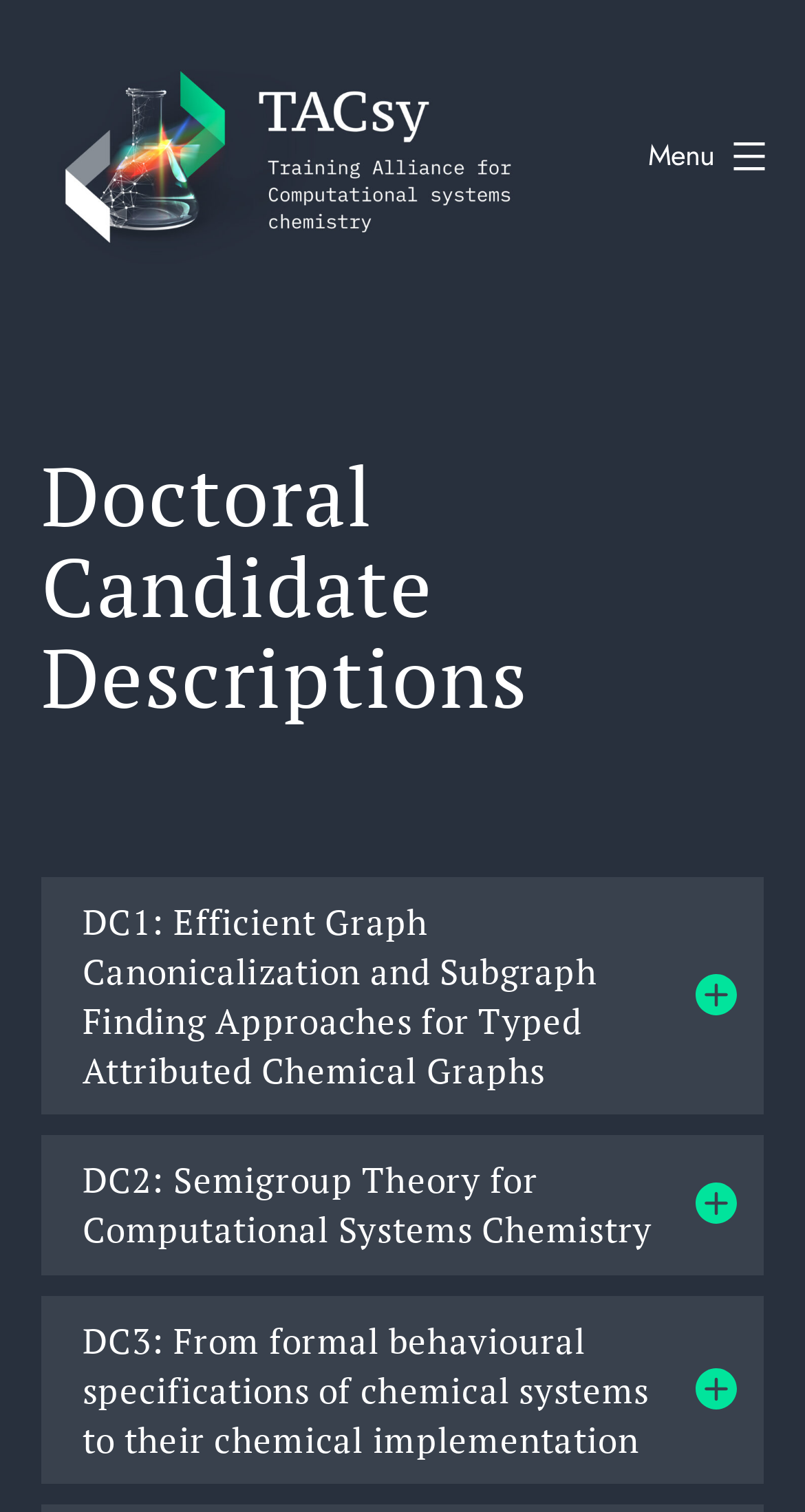Answer the question briefly using a single word or phrase: 
Is the menu button expanded?

No